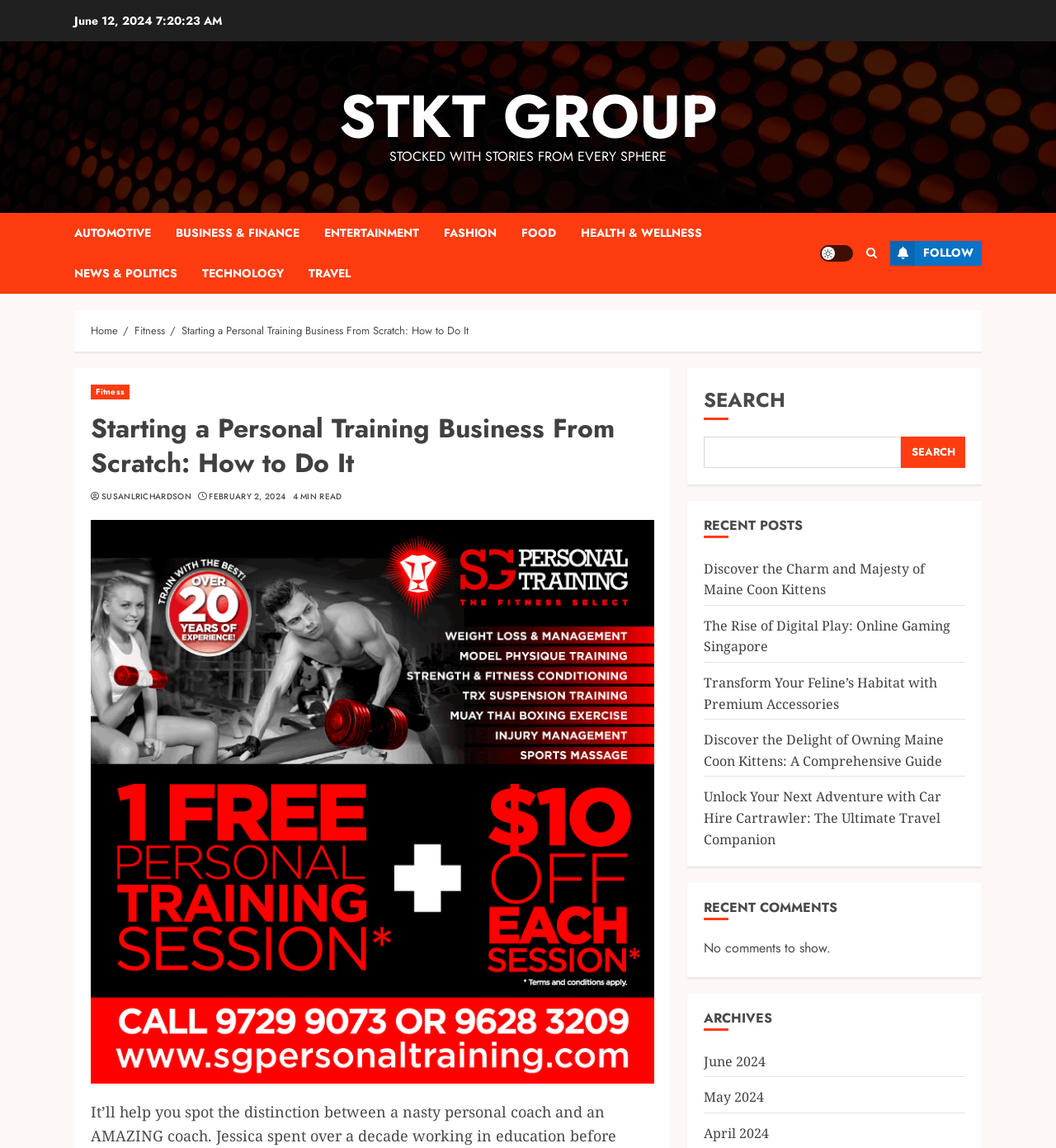Generate the title text from the webpage.

Starting a Personal Training Business From Scratch: How to Do It